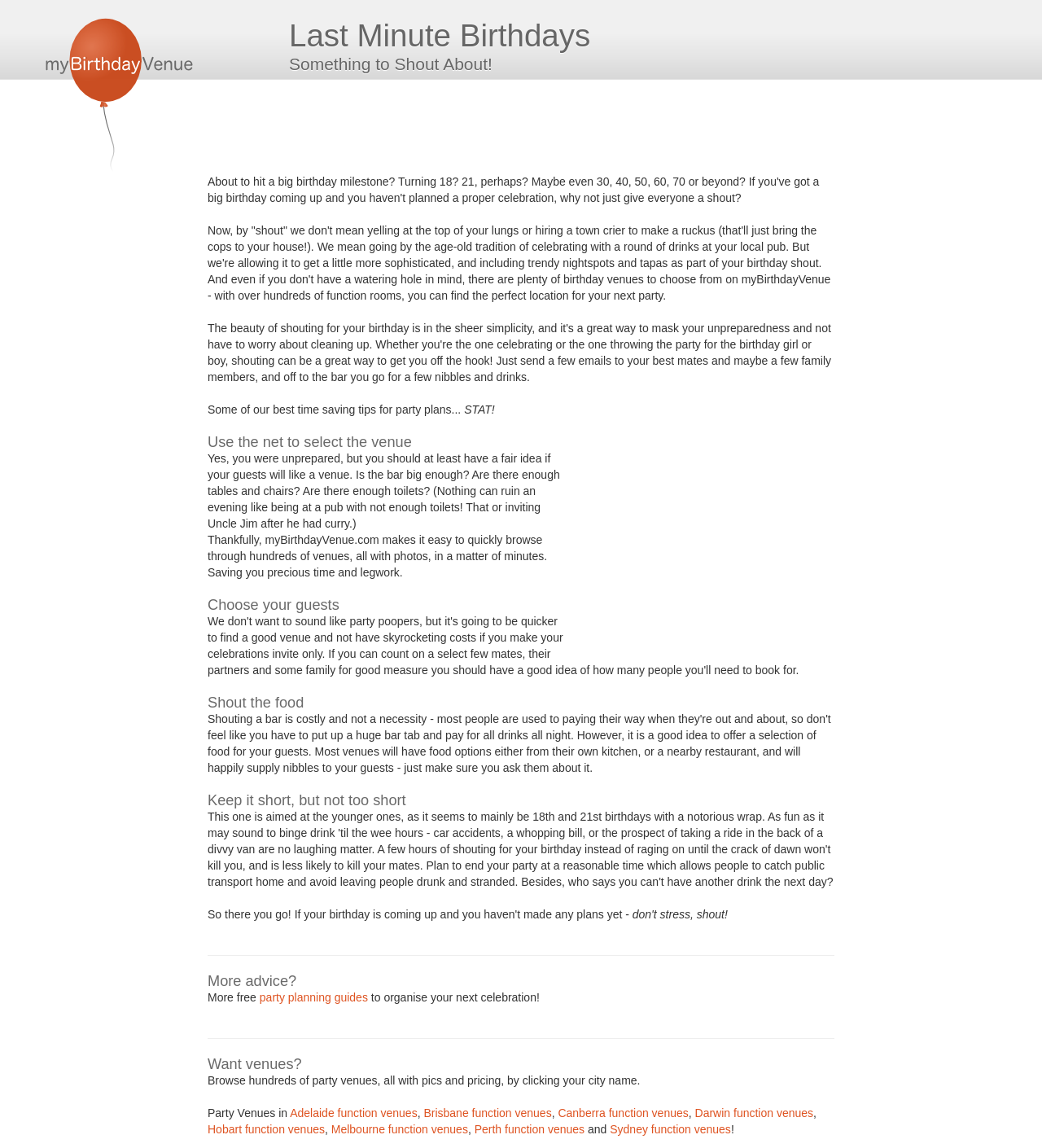Present a detailed account of what is displayed on the webpage.

This webpage is about planning a birthday celebration at a bar or pub. At the top, there is a logo of "myBirthdayVenue.com" with a link to the website. Below the logo, there is a heading "Last Minute Birthdays" and a subheading "Something to Shout About!".

The main content of the webpage is a long paragraph that explains the concept of "shouting" a birthday celebration, which means celebrating with a round of drinks at a local pub. The paragraph also mentions that the website provides a platform to find the perfect location for the party.

Below the main paragraph, there are several short tips and advice for party planning, including using the internet to select a venue, considering the number of guests, and choosing food options. These tips are presented in a list-like format with short headings and brief descriptions.

On the right side of the webpage, there is an advertisement iframe. At the bottom of the webpage, there are several links to party planning guides and a call-to-action to browse hundreds of party venues by city name. The cities listed include Adelaide, Brisbane, Canberra, Darwin, Hobart, Melbourne, Perth, and Sydney, each with a link to their respective function venues.